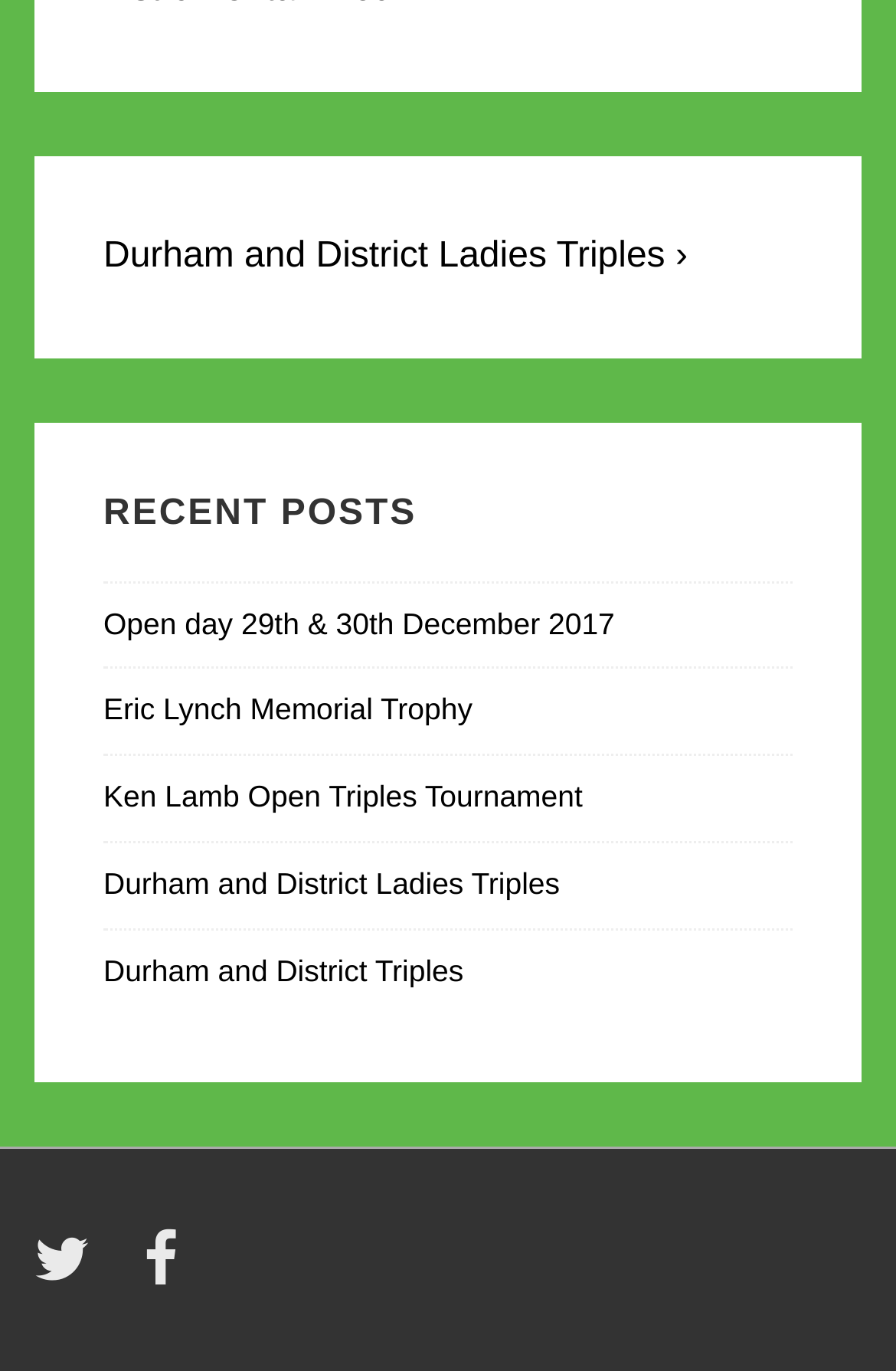How many social media links are available?
Please give a detailed and elaborate answer to the question based on the image.

I found two social media links at the bottom of the page, which are 'twitter' and 'facebook'.